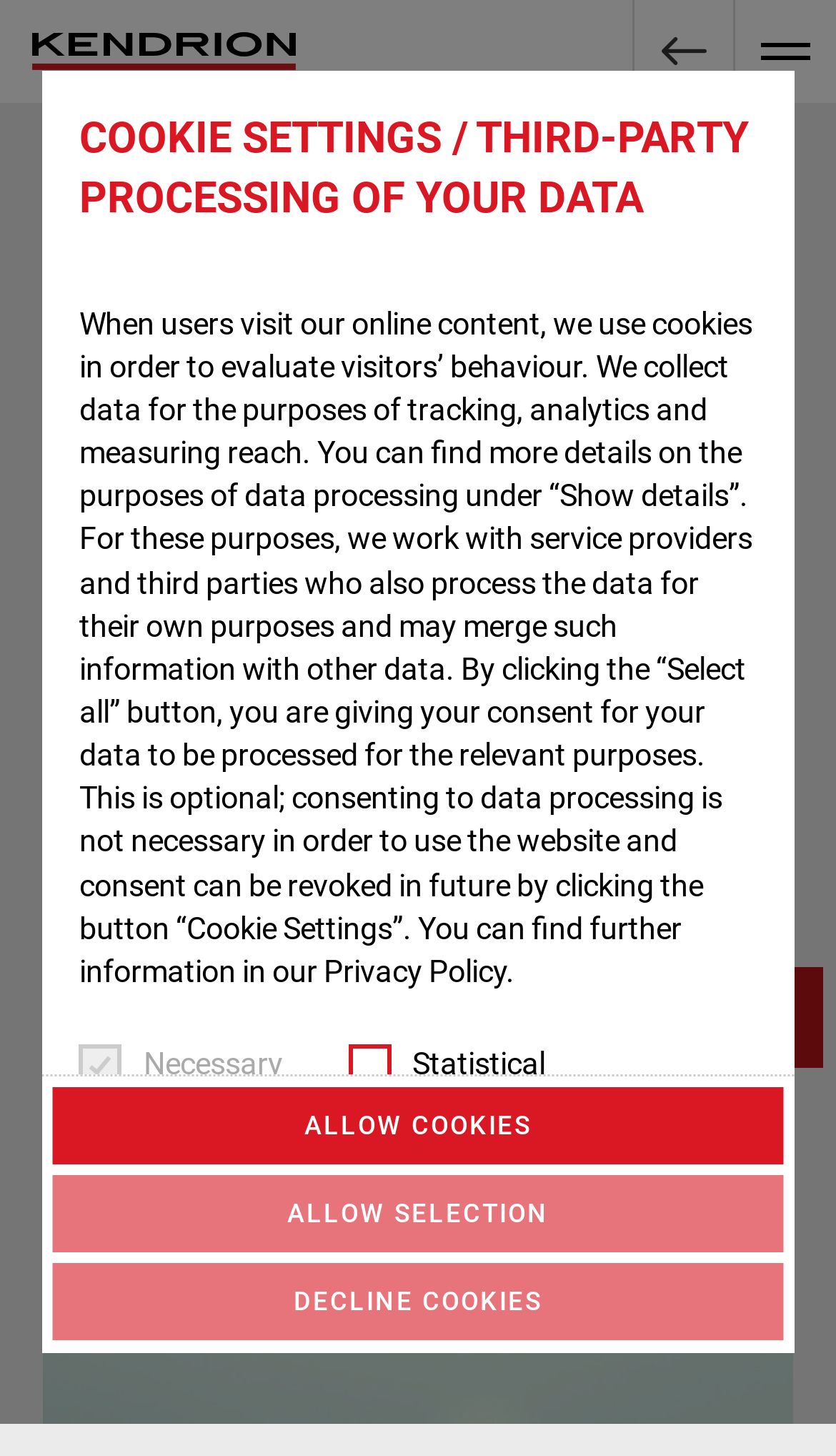Can you look at the image and give a comprehensive answer to the question:
What is the purpose of the 'Scroll to the top' link?

The 'Scroll to the top' link is likely to allow users to quickly scroll back to the top of the webpage, especially after scrolling down to read the content.